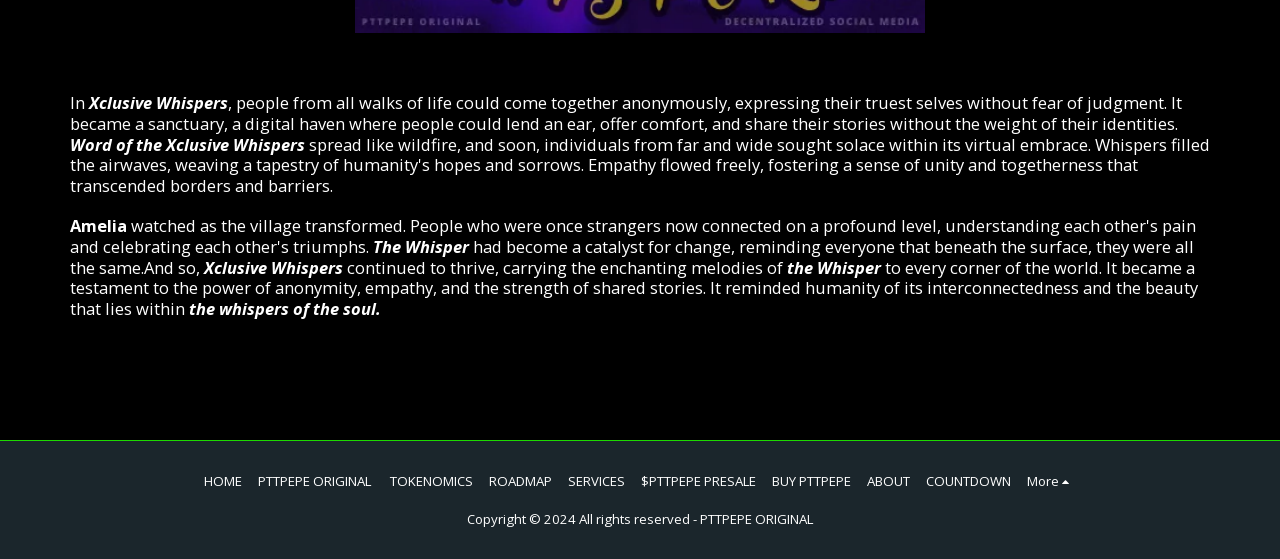Use the information in the screenshot to answer the question comprehensively: What is the theme of the stories shared on Xclusive Whispers?

By reading the text on the webpage, I found that Xclusive Whispers is a platform where people can share their stories without fear of judgment, and express their truest selves.